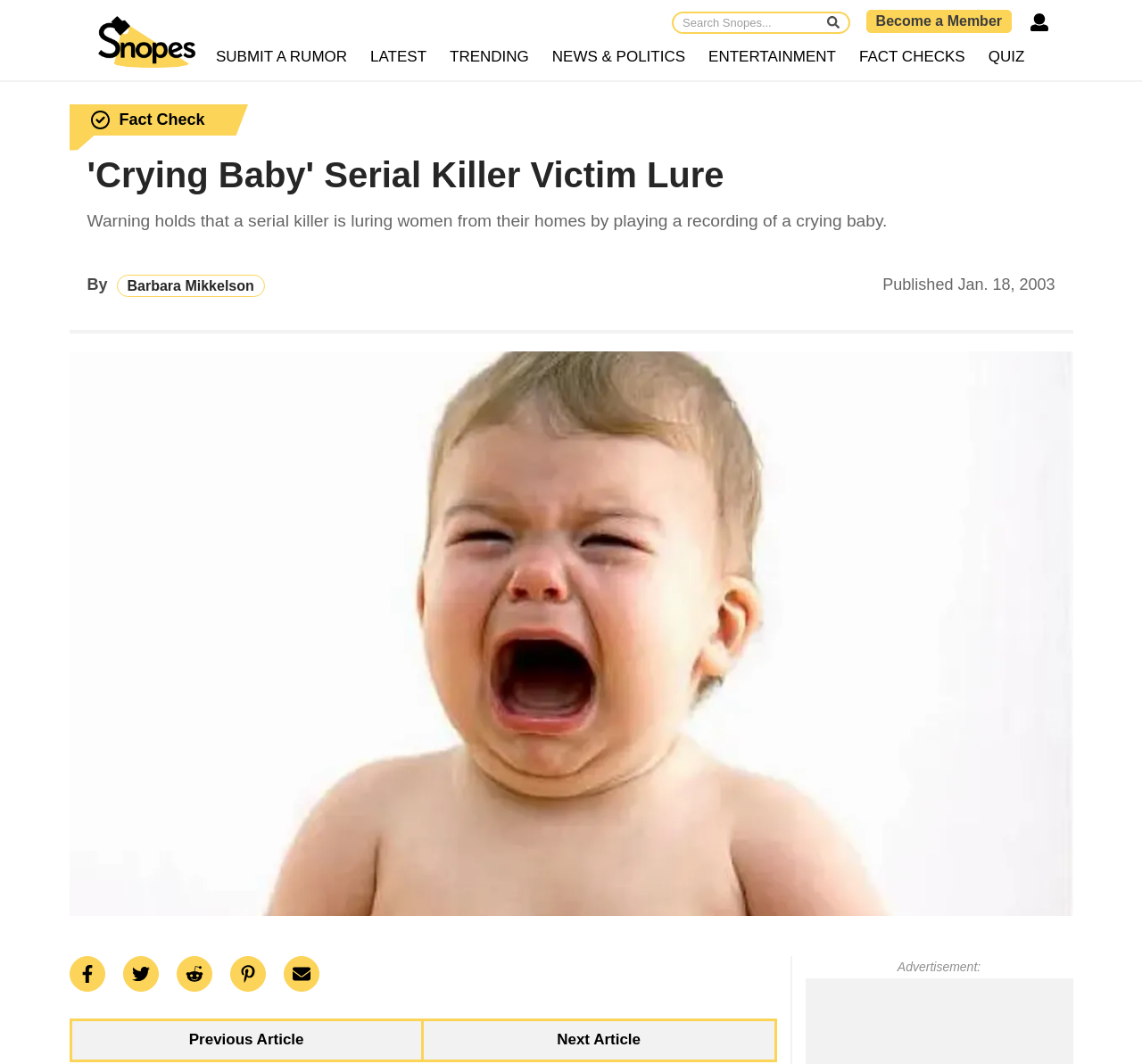Predict the bounding box coordinates of the area that should be clicked to accomplish the following instruction: "View Previous Article". The bounding box coordinates should consist of four float numbers between 0 and 1, i.e., [left, top, right, bottom].

[0.063, 0.96, 0.369, 0.995]